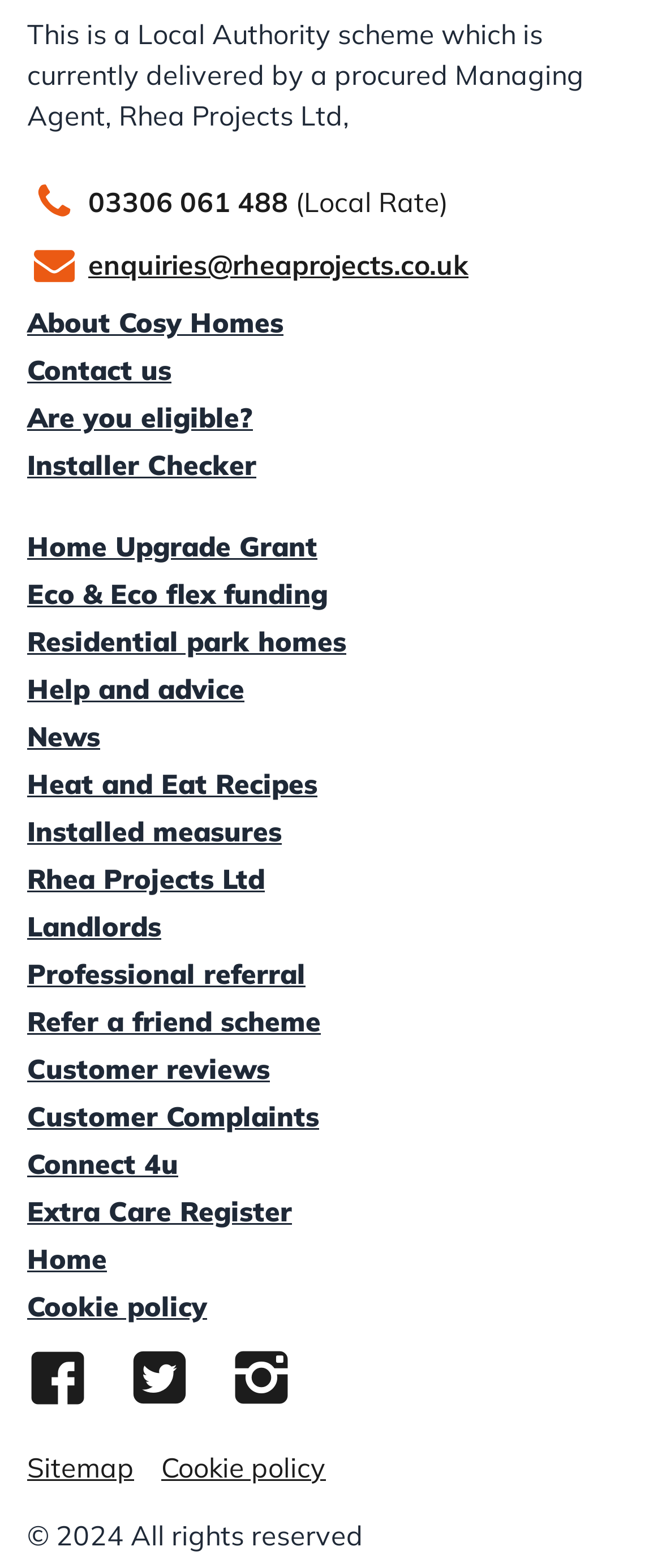What is the email address for enquiries?
Use the screenshot to answer the question with a single word or phrase.

enquiries@rheaprojects.co.uk